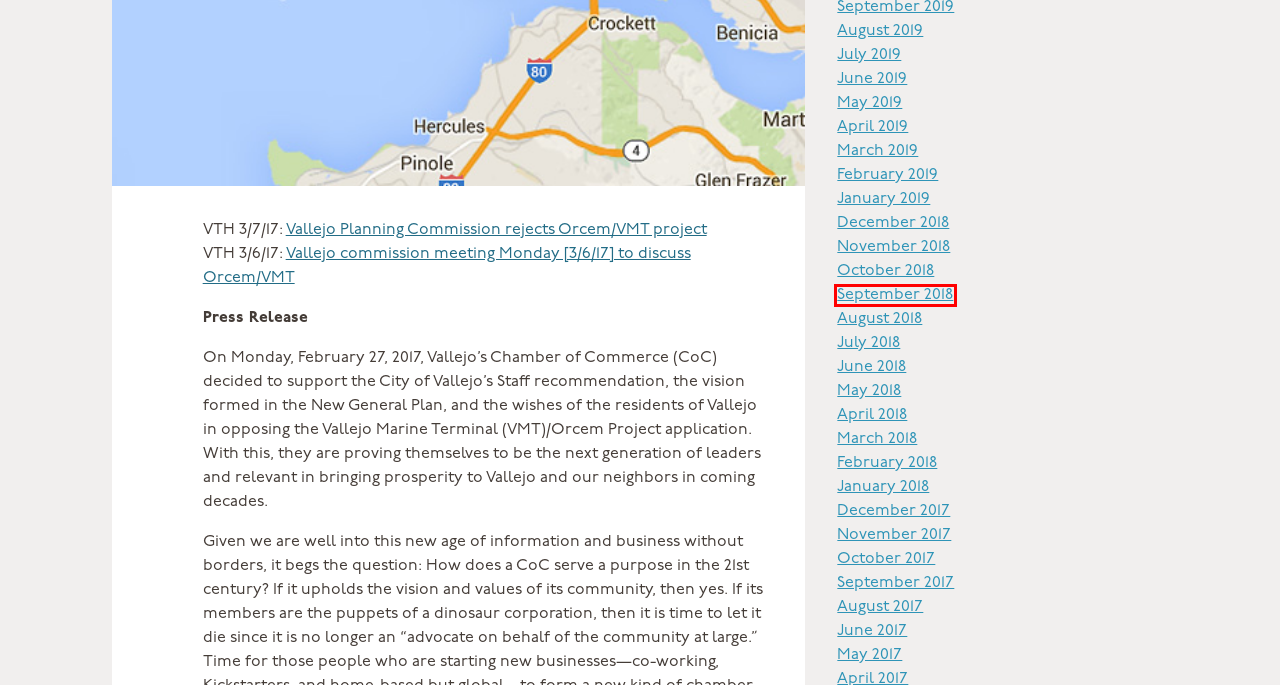Check out the screenshot of a webpage with a red rectangle bounding box. Select the best fitting webpage description that aligns with the new webpage after clicking the element inside the bounding box. Here are the candidates:
A. May 2017 - Napa Vision 2050
B. February 2018 - Napa Vision 2050
C. September 2018 - Napa Vision 2050
D. December 2018 - Napa Vision 2050
E. April 2018 - Napa Vision 2050
F. March 2018 - Napa Vision 2050
G. June 2019 - Napa Vision 2050
H. June 2018 - Napa Vision 2050

C